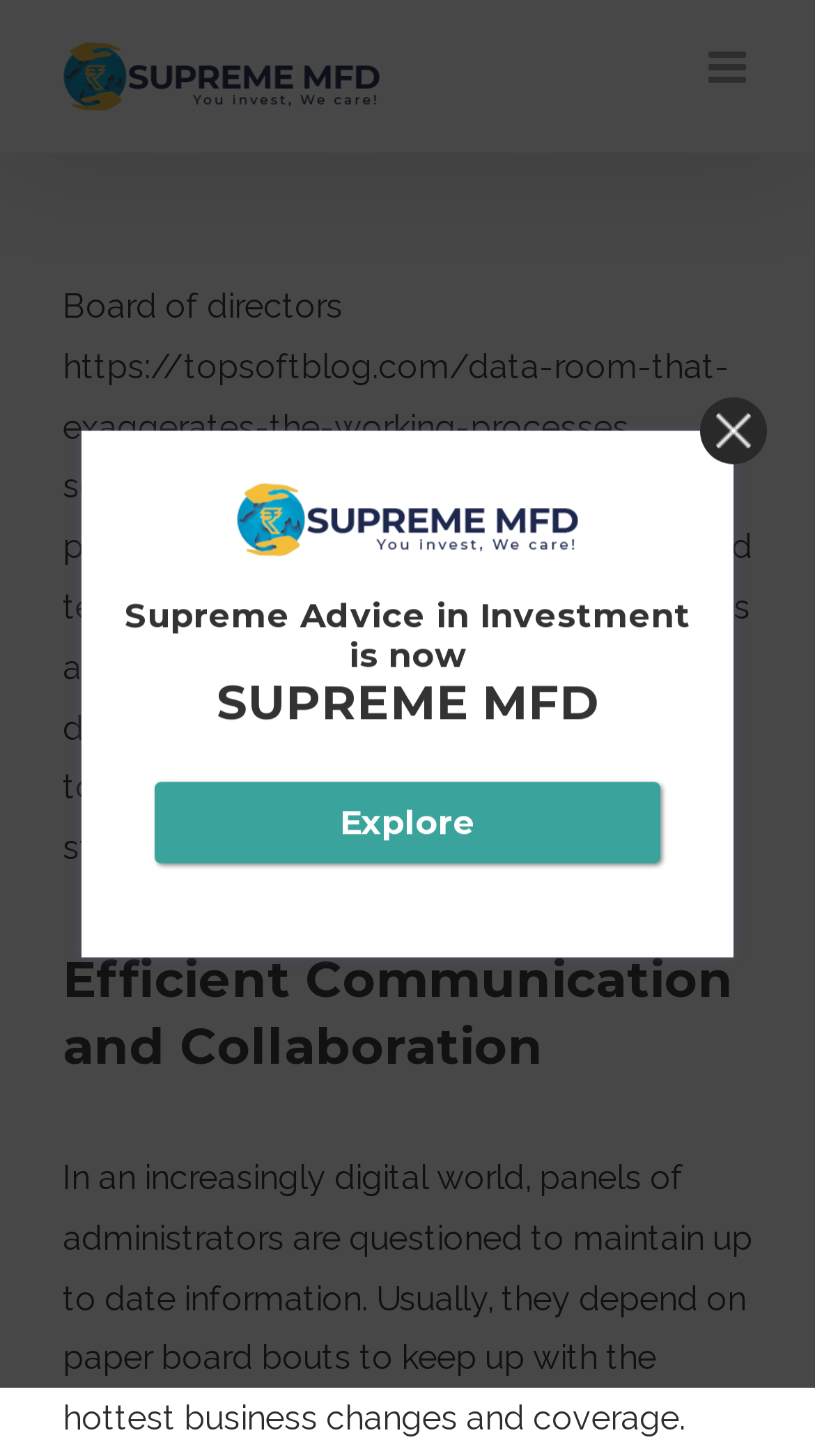Find the UI element described as: "https://topsoftblog.com/data-room-that-exaggerates-the-working-processes" and predict its bounding box coordinates. Ensure the coordinates are four float numbers between 0 and 1, [left, top, right, bottom].

[0.077, 0.238, 0.895, 0.307]